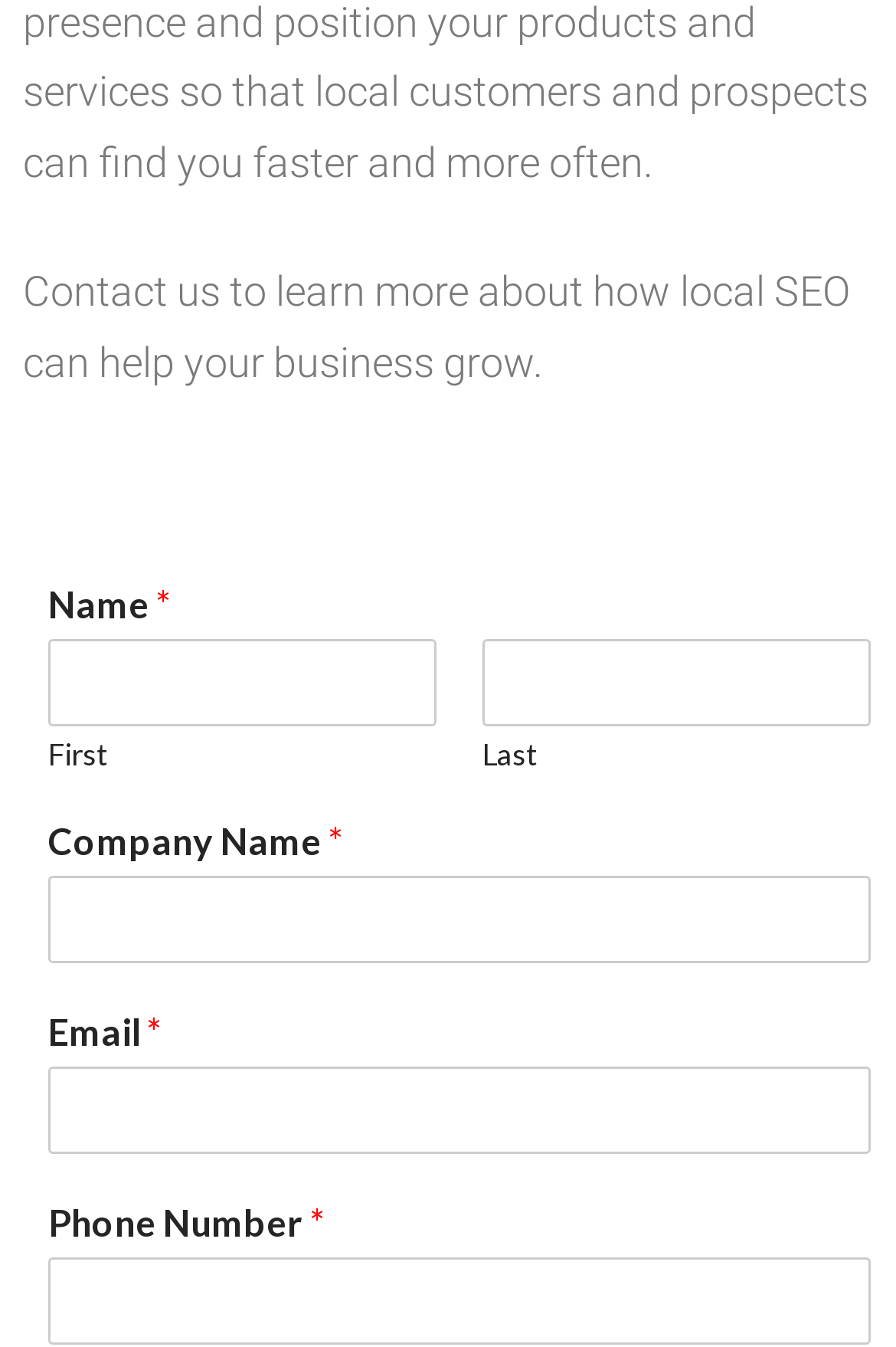Determine the bounding box coordinates of the UI element described by: "parent_node: Company Name * name="wpforms[fields][4]"".

[0.054, 0.651, 0.972, 0.715]